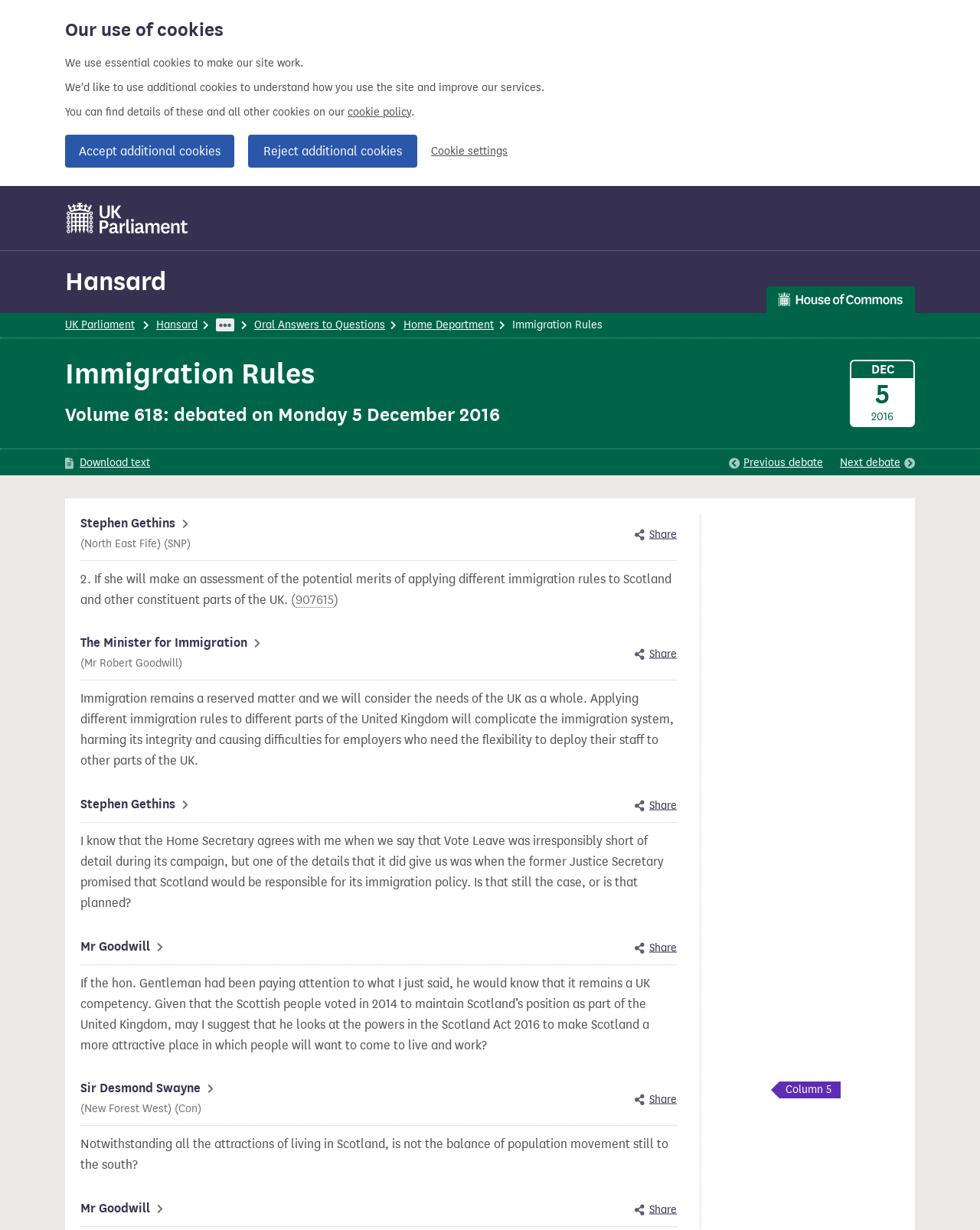Who is the Minister for Immigration?
From the details in the image, provide a complete and detailed answer to the question.

The Minister for Immigration can be identified by looking at the text 'The Minister for Immigration (Mr Robert Goodwill)' which appears in the webpage.